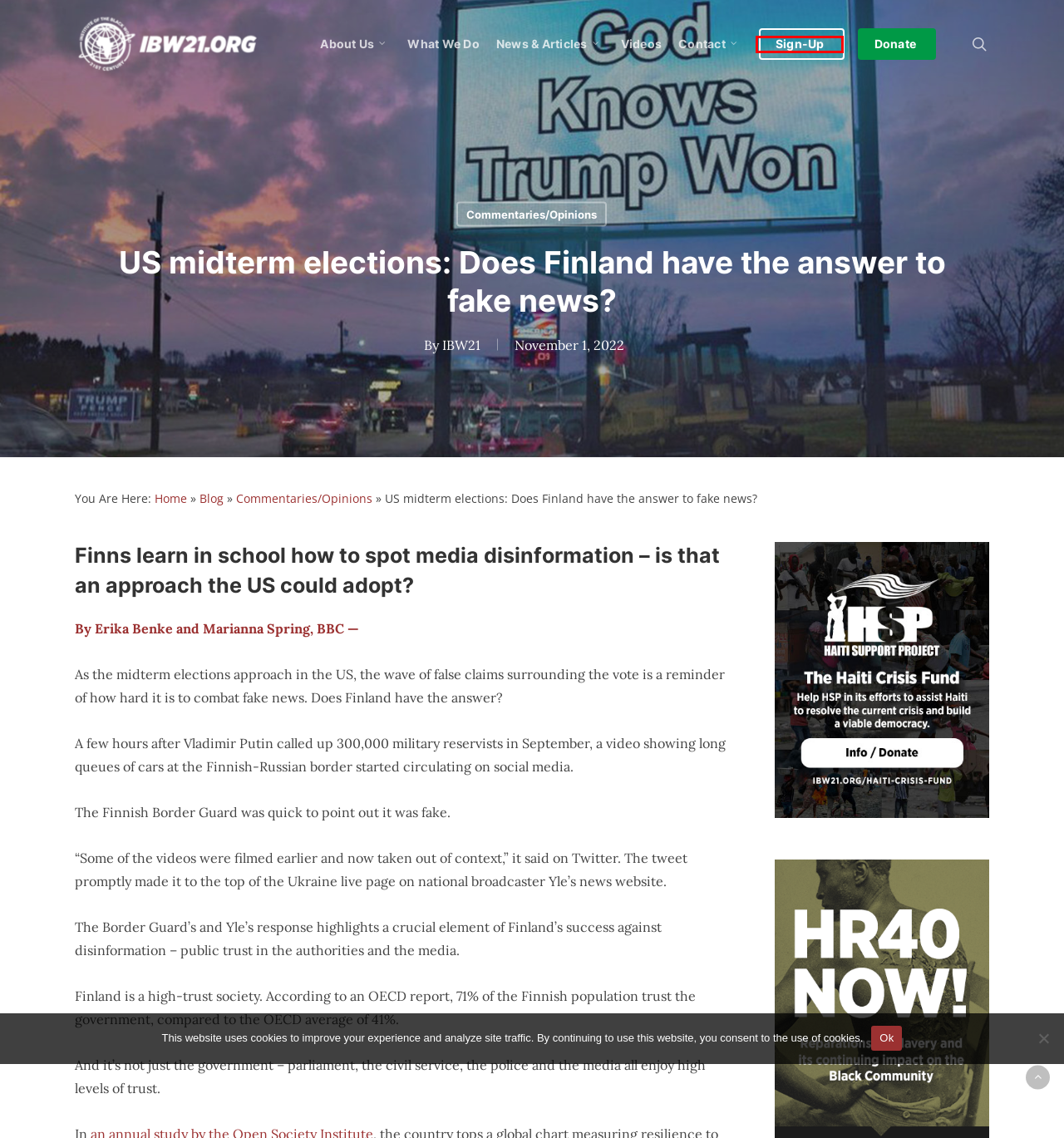Take a look at the provided webpage screenshot featuring a red bounding box around an element. Select the most appropriate webpage description for the page that loads after clicking on the element inside the red bounding box. Here are the candidates:
A. Haiti Crisis Fund
B. Institute of the Black World 21st Century (IBW, IBW21)
C. IBW21, Author at Institute of the Black World 21st Century
D. Sign-up Form
E. Initiatives - Institute of the Black World 21st Century
F. Video - Institute of the Black World 21st Century
G. Ways to Support — Institute of the Black World 21st Century
H. Vantage Point: Trick or Treat?

D